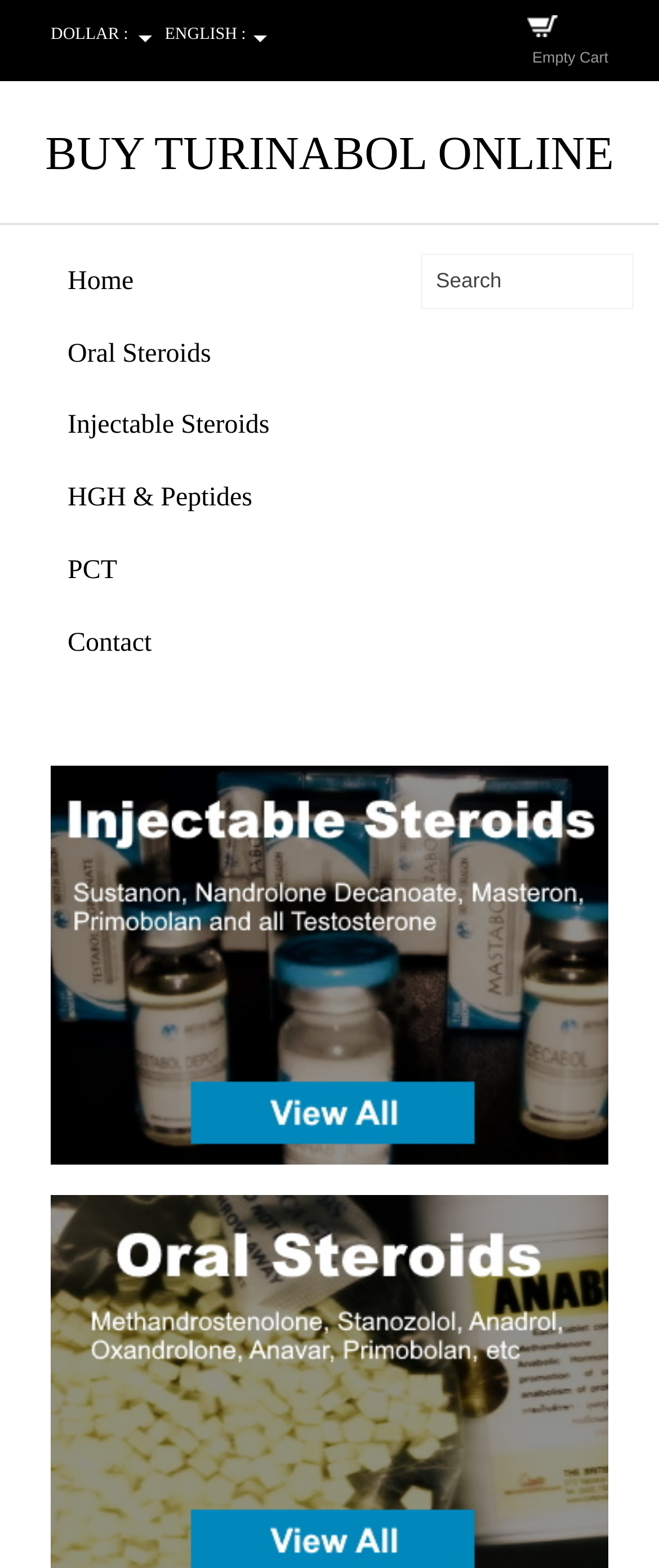Refer to the element description Contact and identify the corresponding bounding box in the screenshot. Format the coordinates as (top-left x, top-left y, bottom-right x, bottom-right y) with values in the range of 0 to 1.

[0.038, 0.388, 0.6, 0.434]